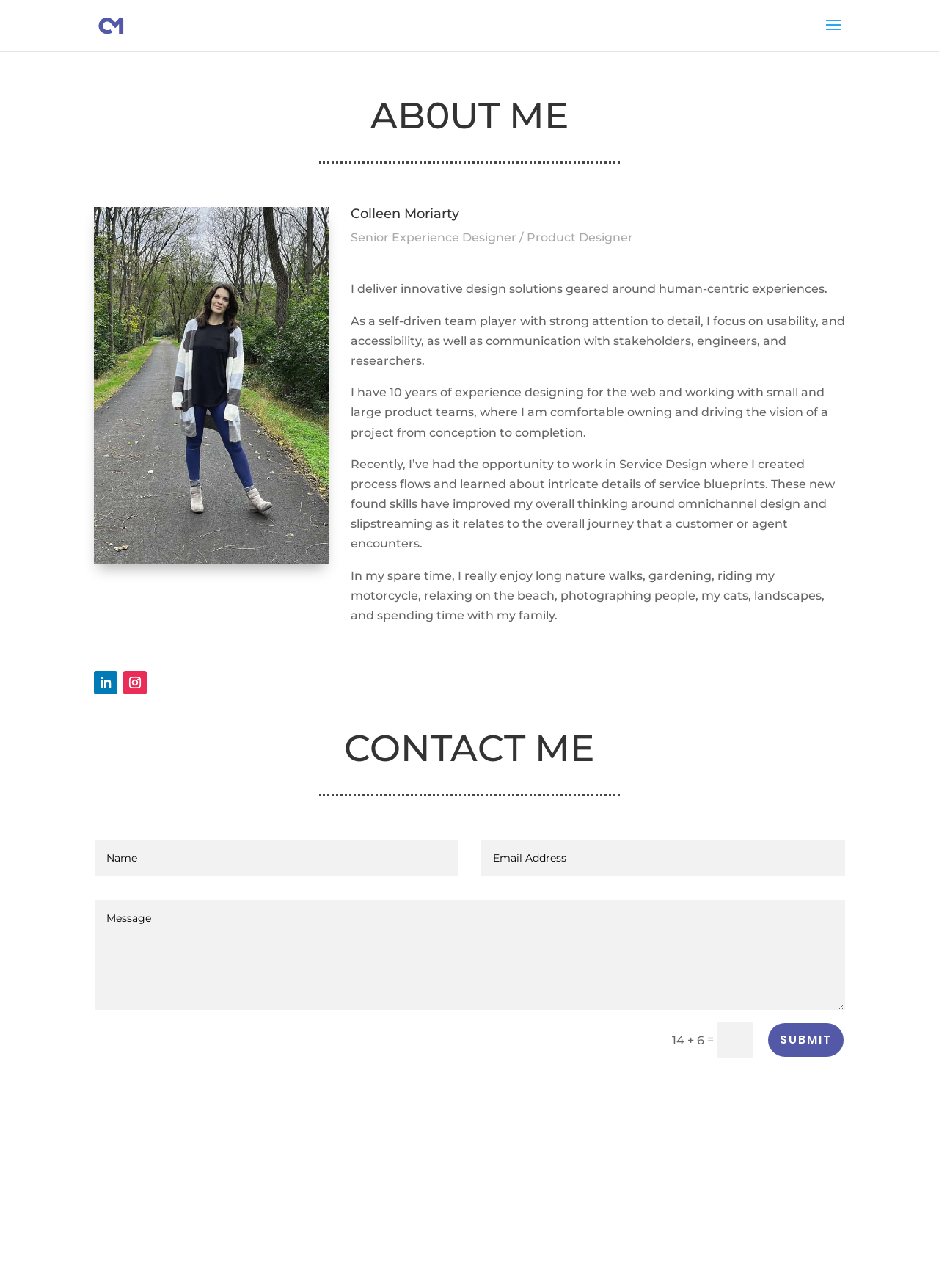Create a detailed narrative of the webpage’s visual and textual elements.

This webpage is about Colleen Moriarty, a Senior Experience Designer and Product Designer. At the top, there is a link to her name, accompanied by a small image of her. Below this, there is a large article section that takes up most of the page. 

In the article section, there is a heading "ABOUT ME" followed by a larger image of Colleen Moriarty. Next to the image, there is another heading with her name. Below this, there are several paragraphs of text that describe her professional experience, skills, and interests. The text is divided into sections, with the first section describing her work experience and skills, and the second section describing her hobbies and personal life.

On the left side of the article section, there are three social media links, represented by icons. Below these links, there is a heading "CONTACT ME" followed by three text boxes and a submit button, likely for visitors to send her a message.

At the very bottom of the page, there is a copyright notice with Colleen Moriarty's name and the year 2024.